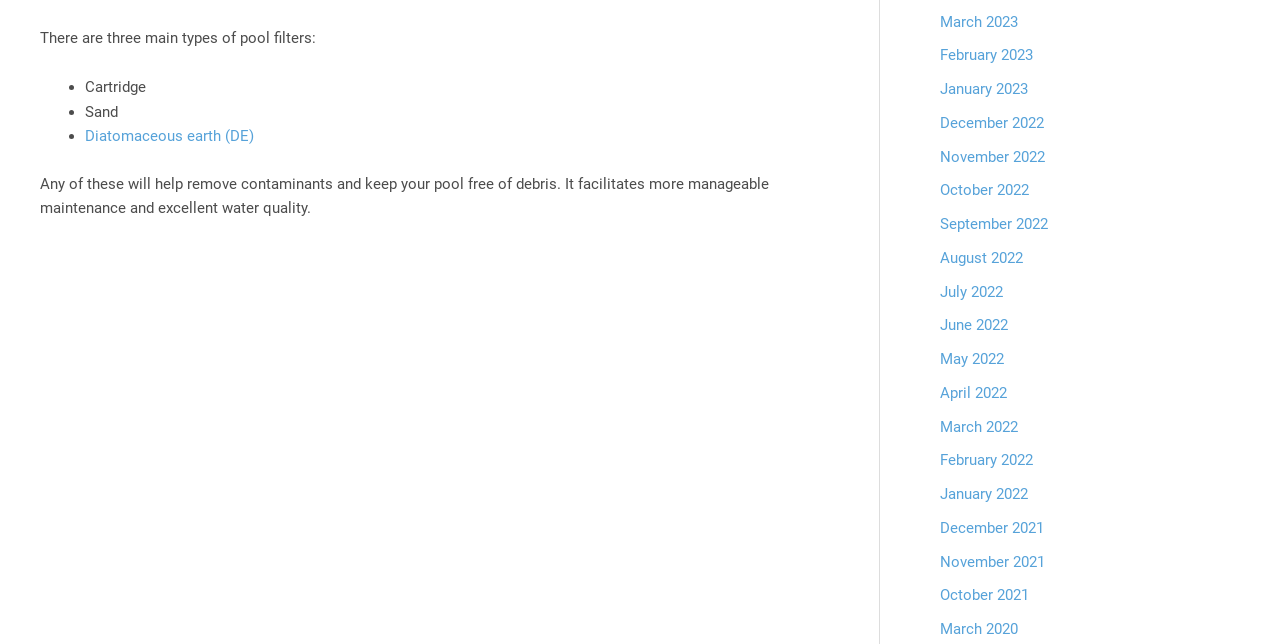Use one word or a short phrase to answer the question provided: 
What are the three main types of pool filters?

Cartridge, Sand, Diatomaceous earth (DE)